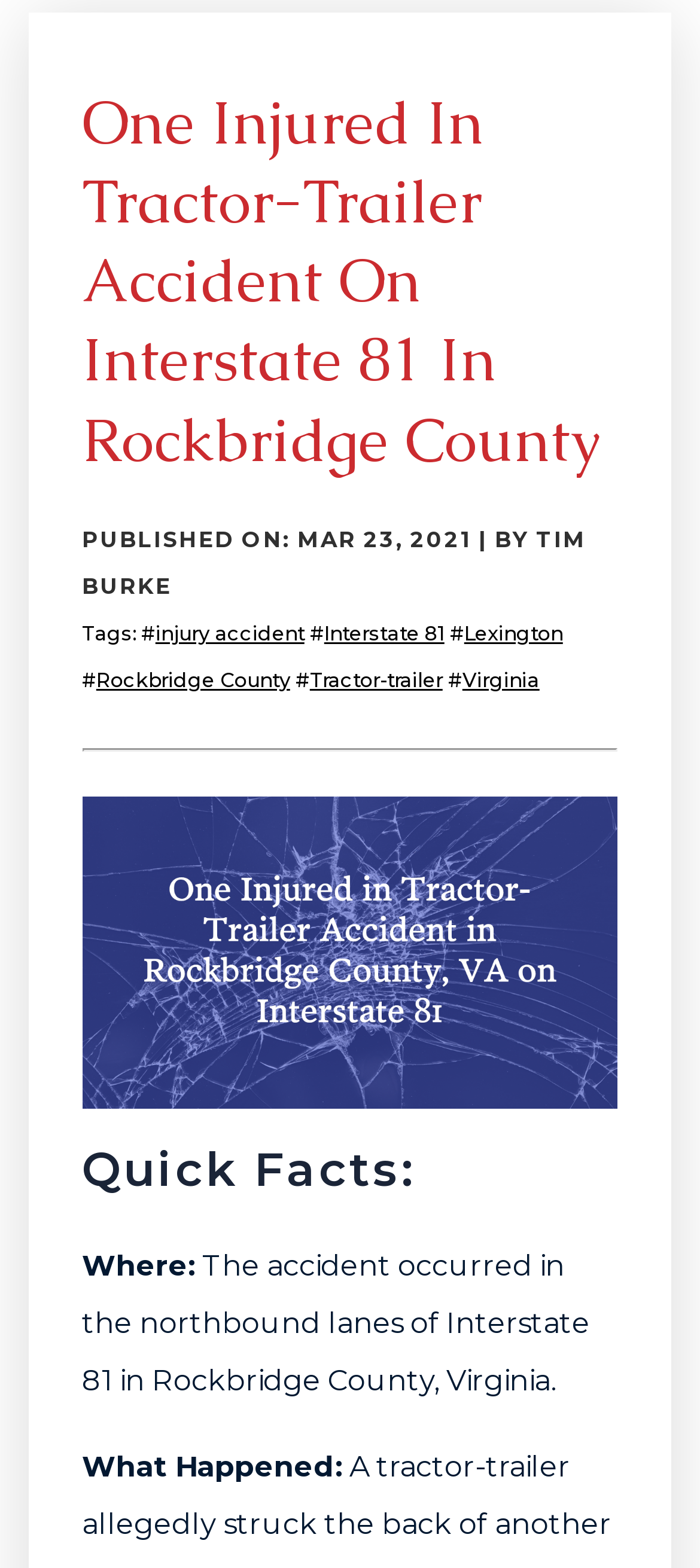From the element description: "Lexington", extract the bounding box coordinates of the UI element. The coordinates should be expressed as four float numbers between 0 and 1, in the order [left, top, right, bottom].

[0.663, 0.396, 0.804, 0.412]